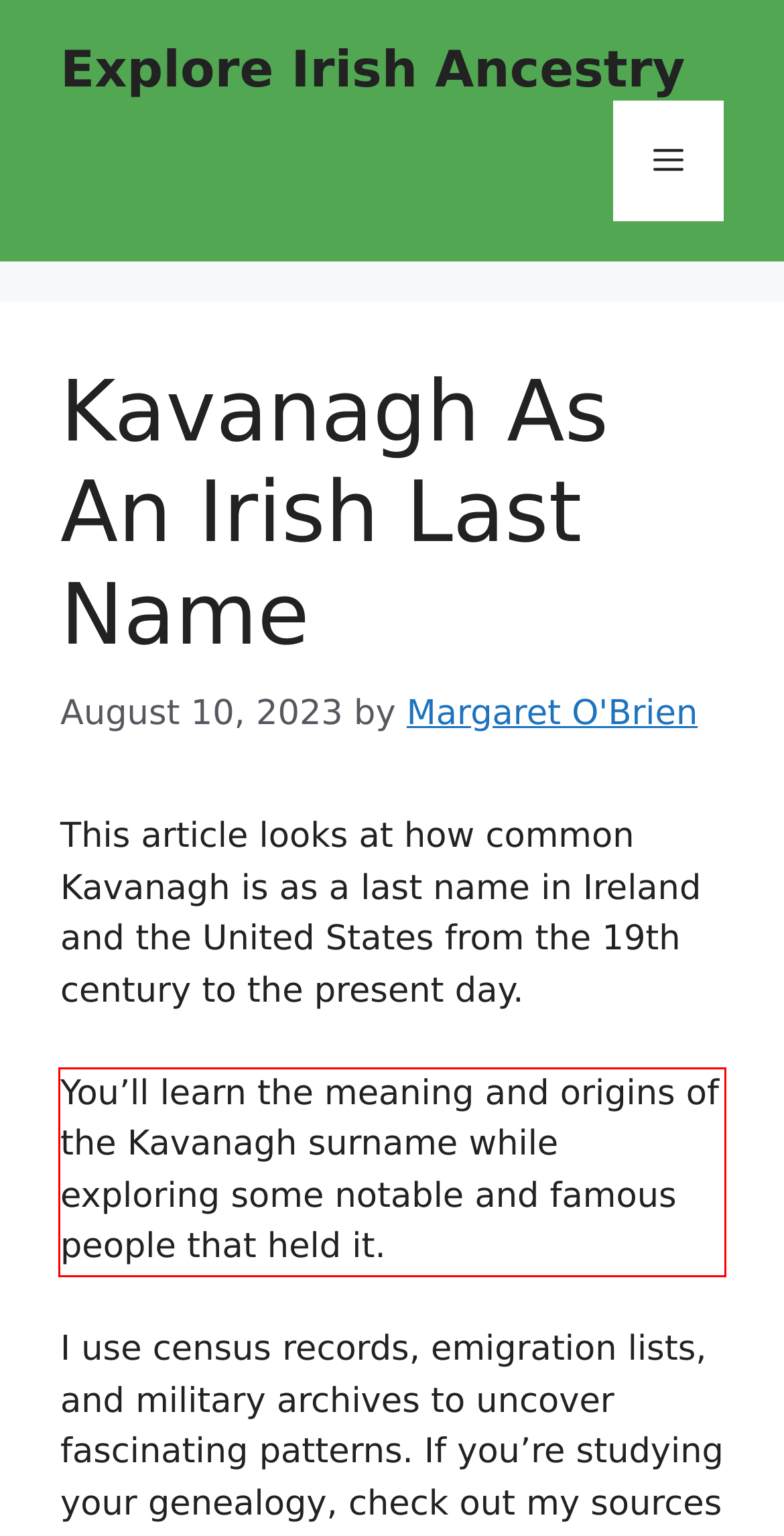You have a screenshot of a webpage with a red bounding box. Use OCR to generate the text contained within this red rectangle.

You’ll learn the meaning and origins of the Kavanagh surname while exploring some notable and famous people that held it.